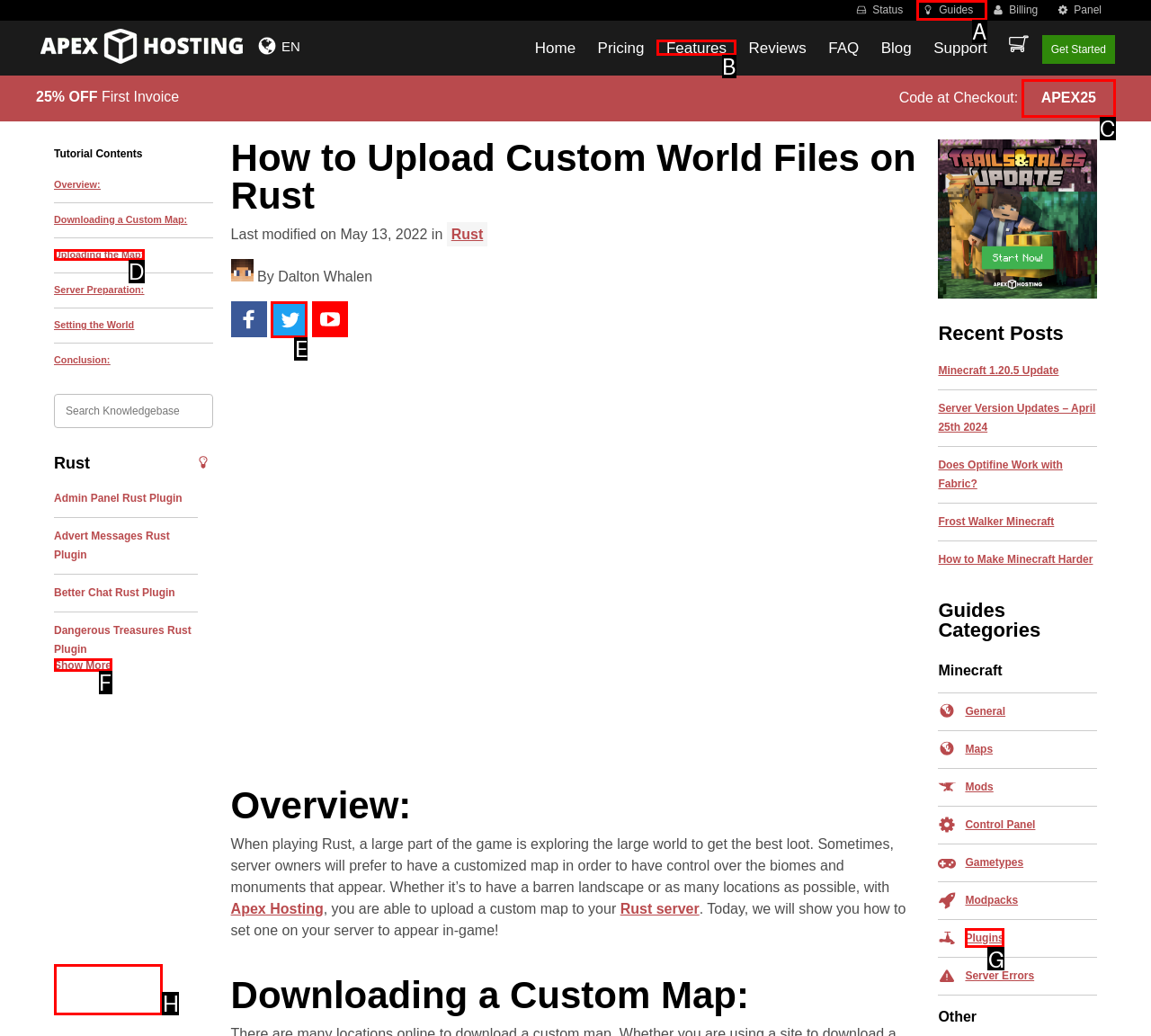Which choice should you pick to execute the task: Click on the 'Show More' link
Respond with the letter associated with the correct option only.

F